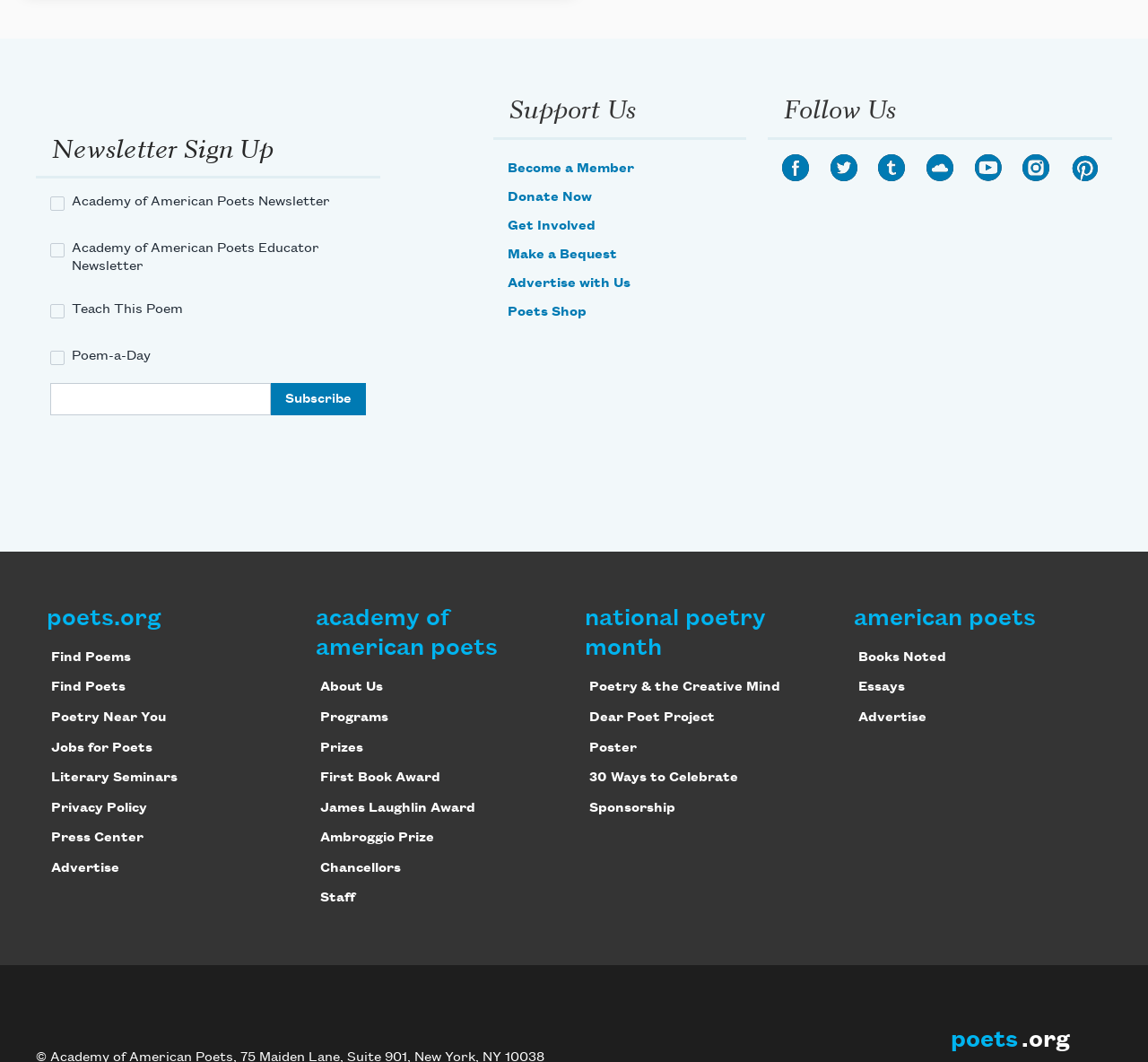Identify the bounding box coordinates for the UI element that matches this description: "parent_node: Email Address name="subscribe" value="Subscribe"".

[0.236, 0.361, 0.319, 0.391]